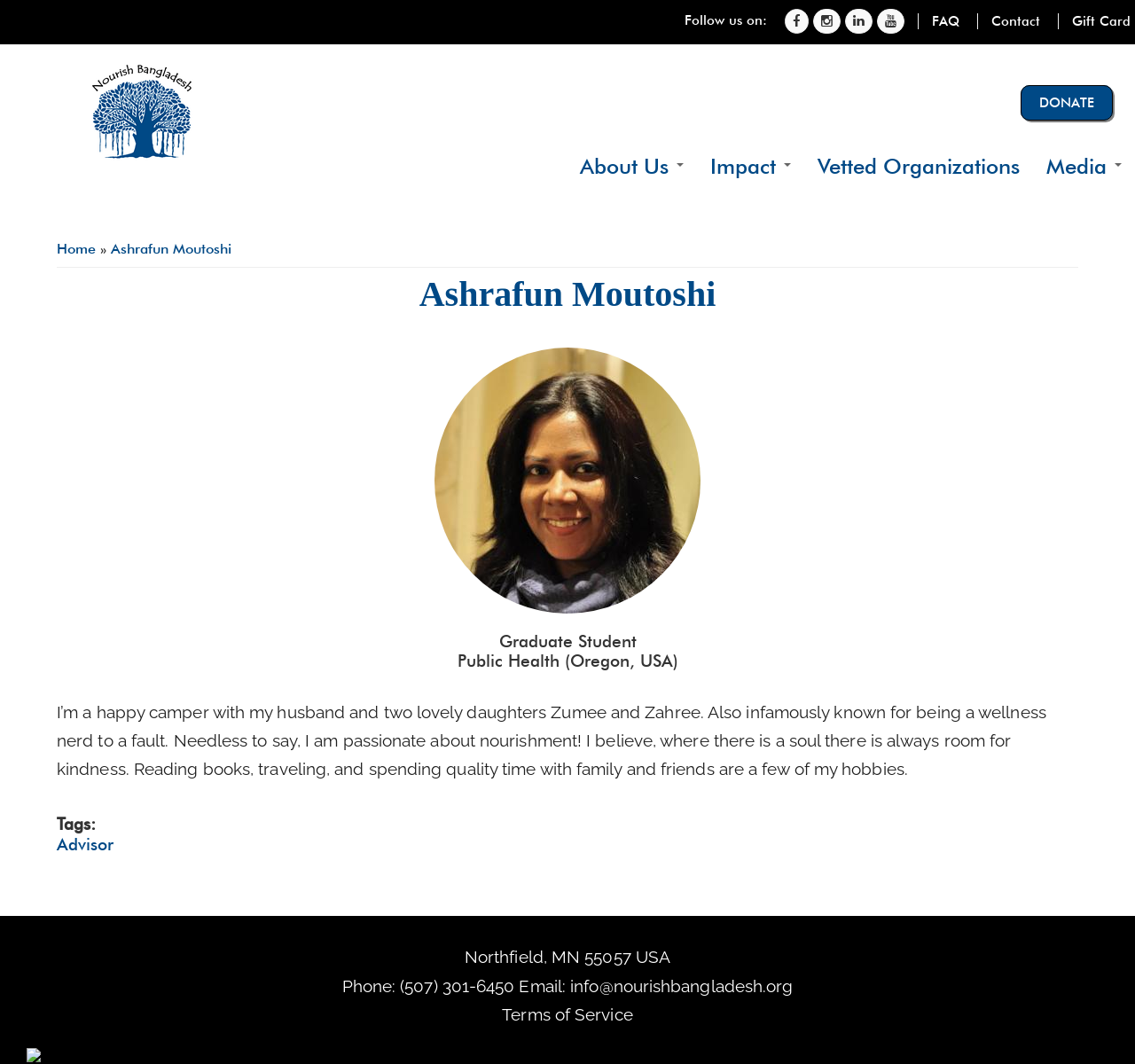Please specify the bounding box coordinates in the format (top-left x, top-left y, bottom-right x, bottom-right y), with all values as floating point numbers between 0 and 1. Identify the bounding box of the UI element described by: Gift Card

[0.932, 0.012, 0.996, 0.028]